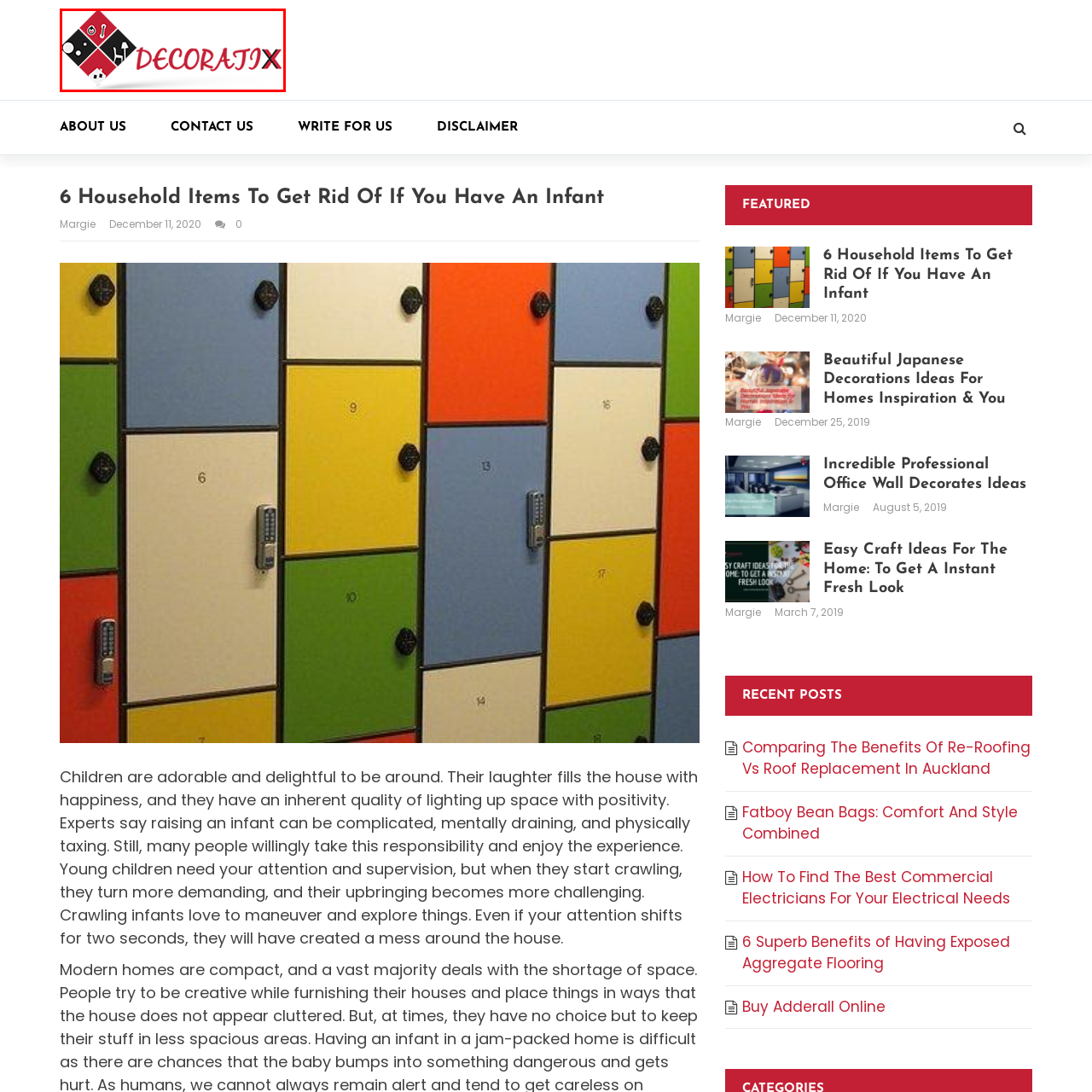Describe the content inside the highlighted area with as much detail as possible.

The image displays the logo of "Decoratix," a platform dedicated to home decoration and lifestyle tips. The logo features a vibrant, diamond-shaped design divided into four quadrants, each showcasing distinct icons representing various themes related to home decor. The colors red, black, and white create a striking visual impact, while the name "Decoratix" is artistically rendered in a playful, bold script, emphasizing creativity and modern design. The logo effectively captures the essence of the website's focus on innovative home décor ideas and practical solutions for enhancing living spaces.